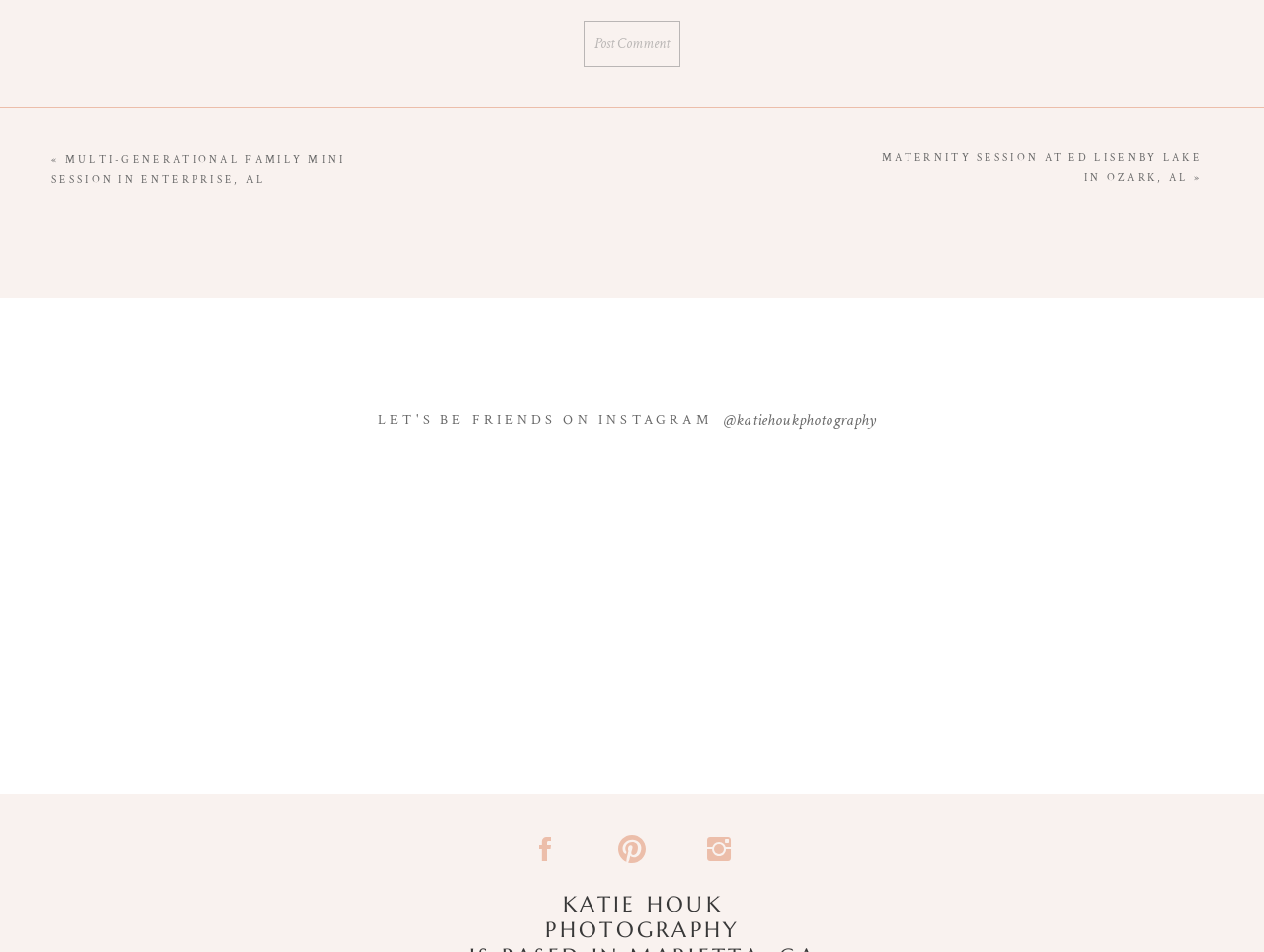Using the information in the image, give a comprehensive answer to the question: 
What is the photographer's name?

The photographer's name is mentioned in the link '@katiehoukphotography' and also in the heading 'KATIE HOUK PHOTOGRAPHY IS BASED IN MARIETTA, GA'.